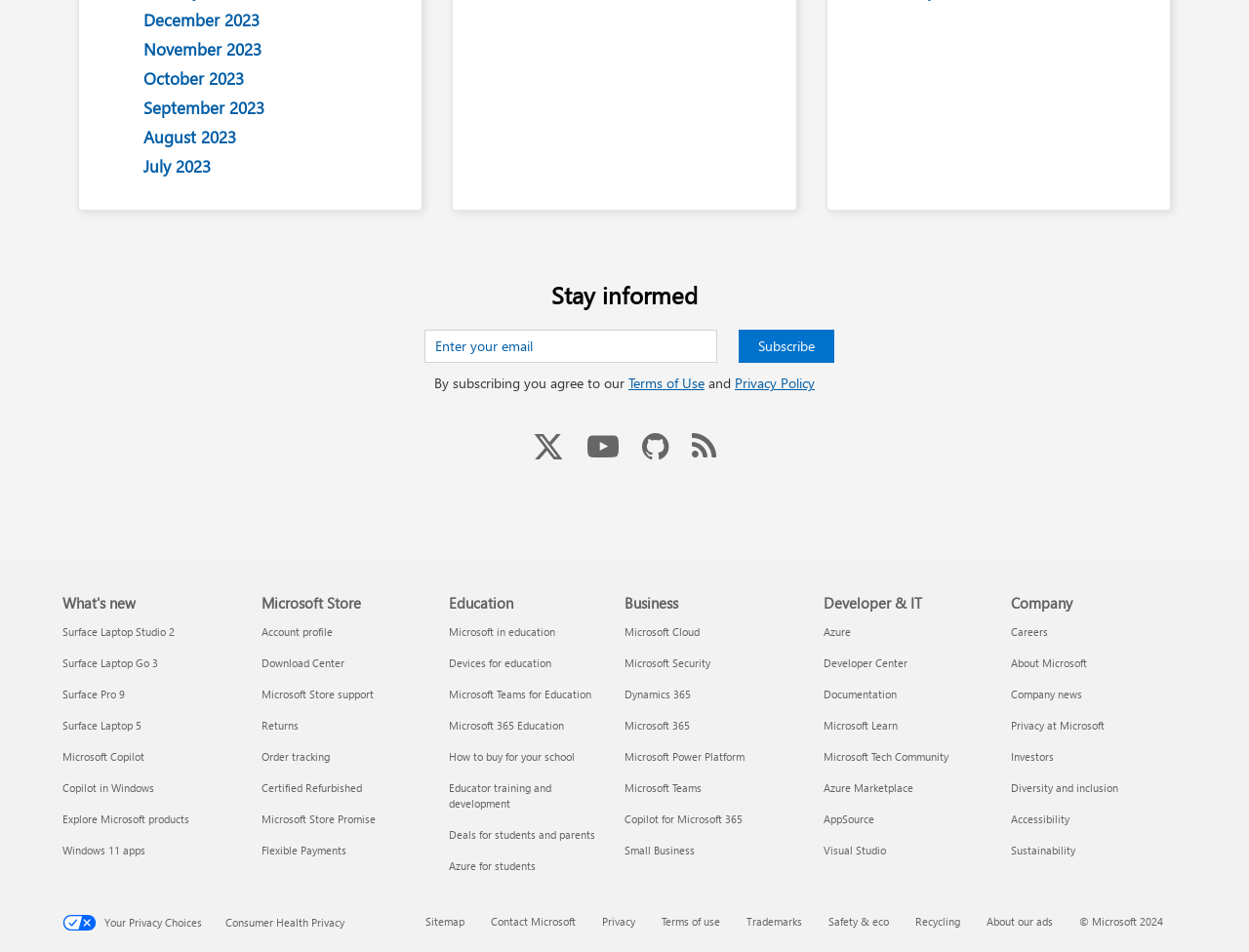How many months are listed?
From the image, respond with a single word or phrase.

24